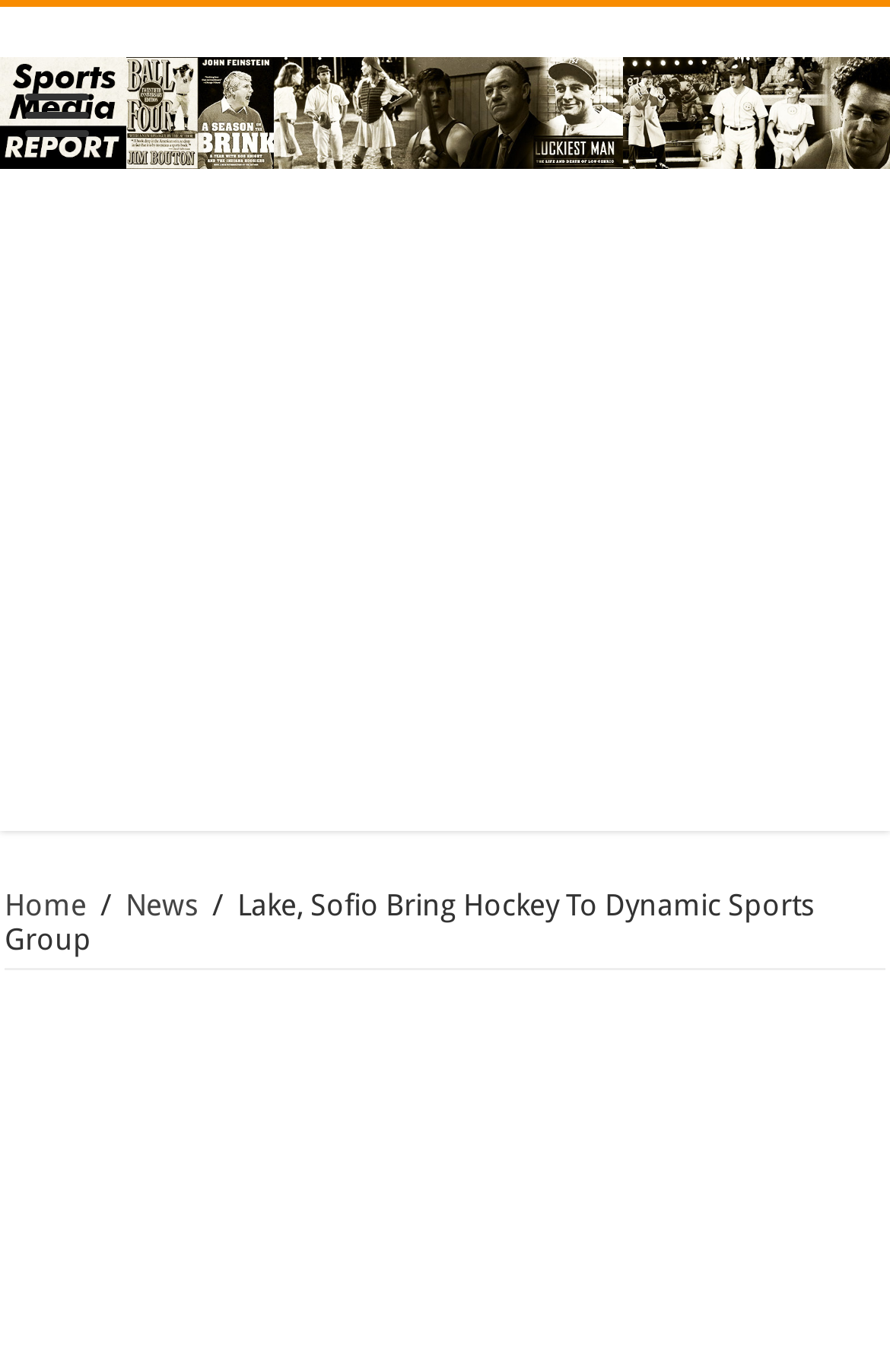Please answer the following question using a single word or phrase: How many main navigation links are there?

3